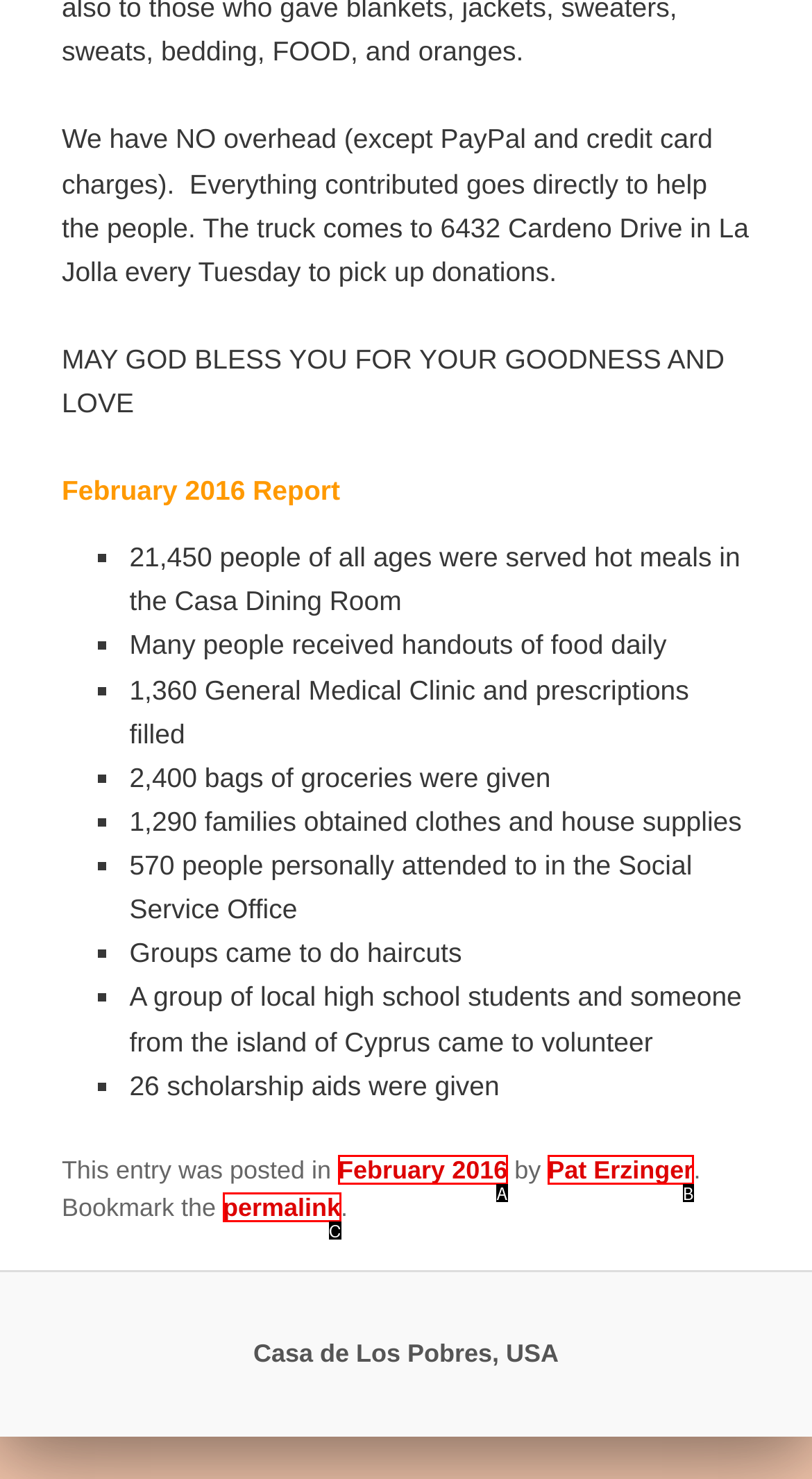Select the HTML element that corresponds to the description: permalink. Reply with the letter of the correct option.

C